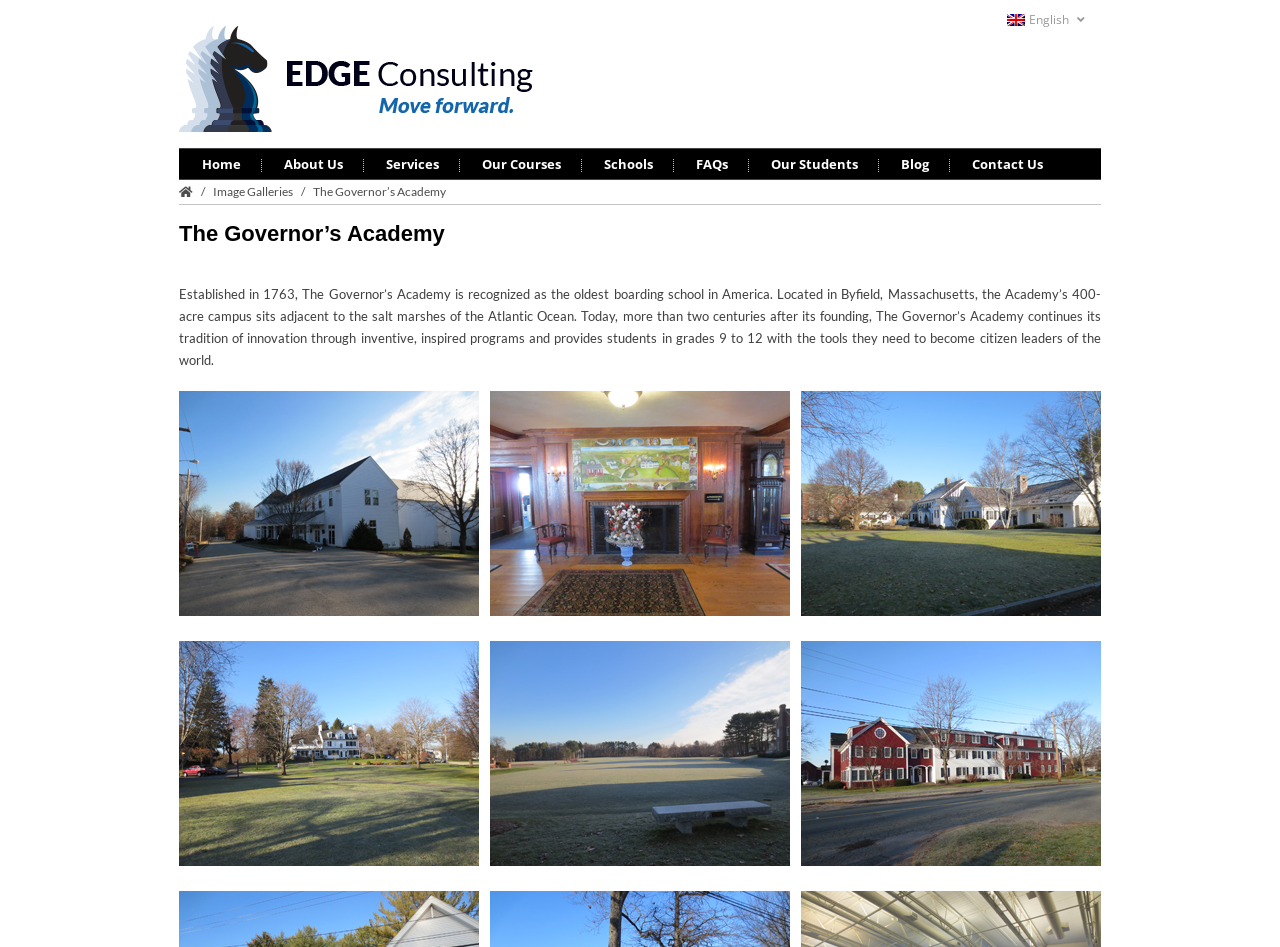Determine the coordinates of the bounding box for the clickable area needed to execute this instruction: "View The admissions building image".

[0.14, 0.413, 0.375, 0.65]